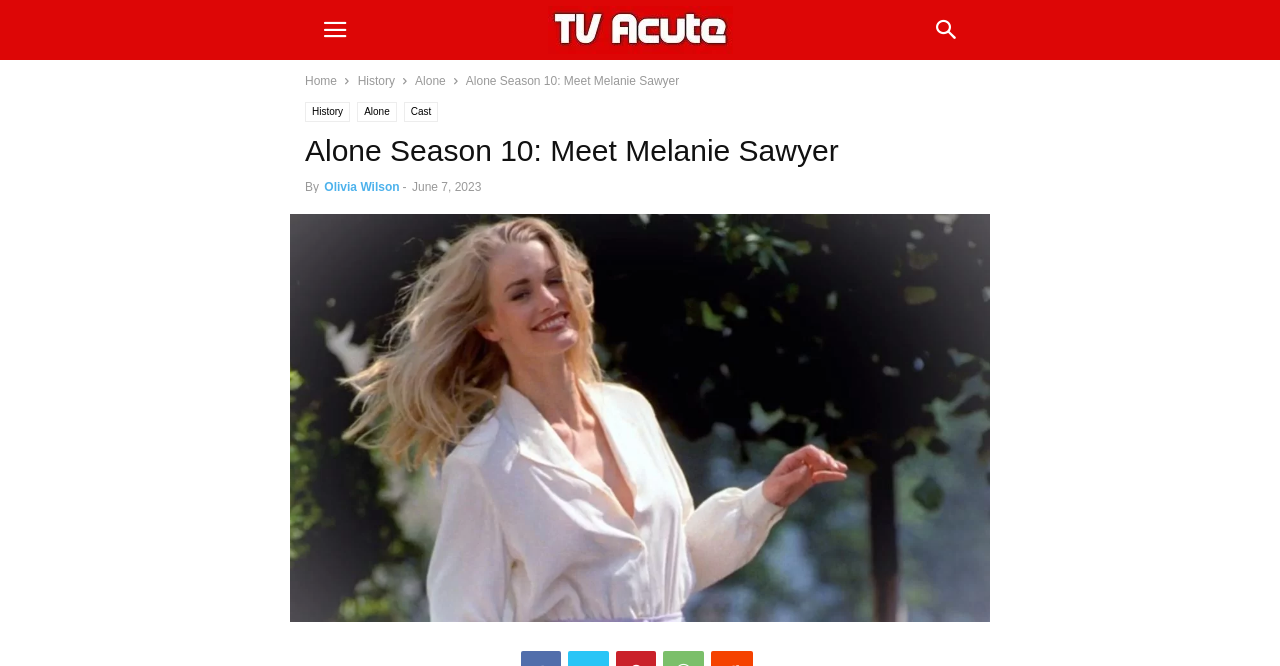Calculate the bounding box coordinates for the UI element based on the following description: "Olivia Wilson". Ensure the coordinates are four float numbers between 0 and 1, i.e., [left, top, right, bottom].

[0.253, 0.27, 0.312, 0.291]